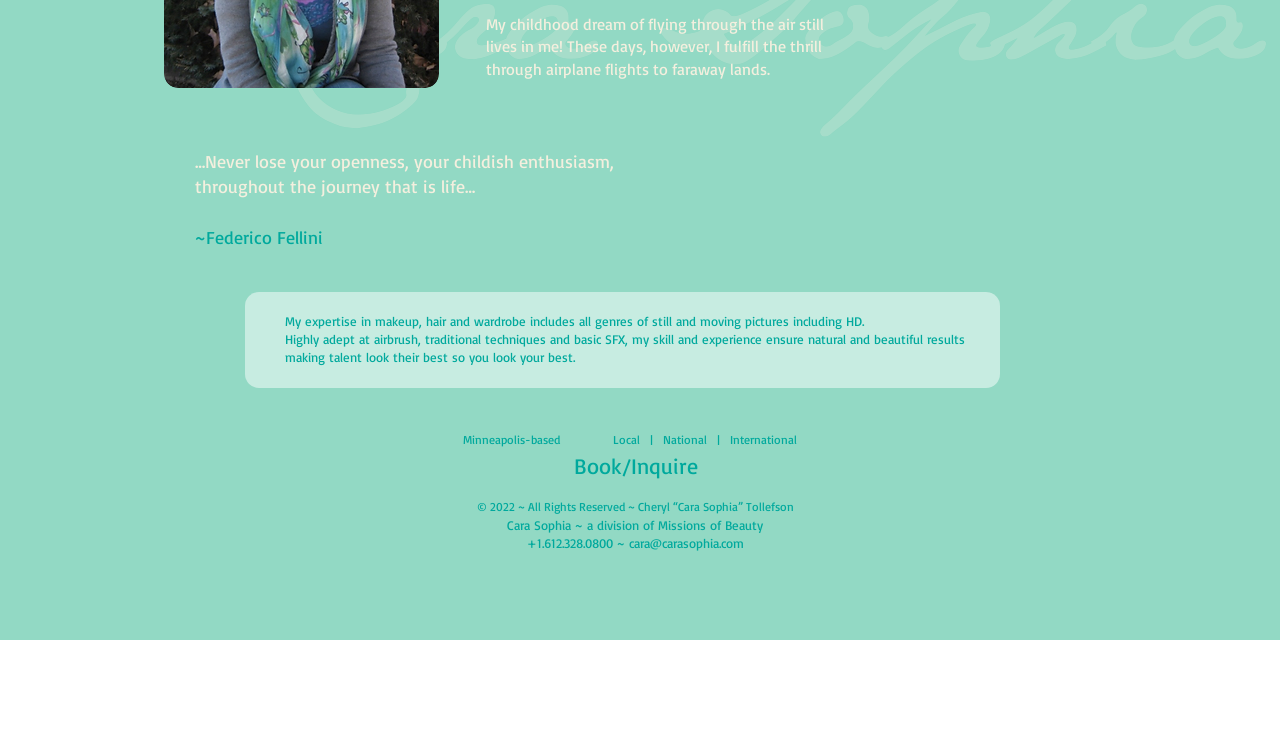Please find the bounding box coordinates in the format (top-left x, top-left y, bottom-right x, bottom-right y) for the given element description. Ensure the coordinates are floating point numbers between 0 and 1. Description: Book/Inquire

[0.445, 0.608, 0.548, 0.648]